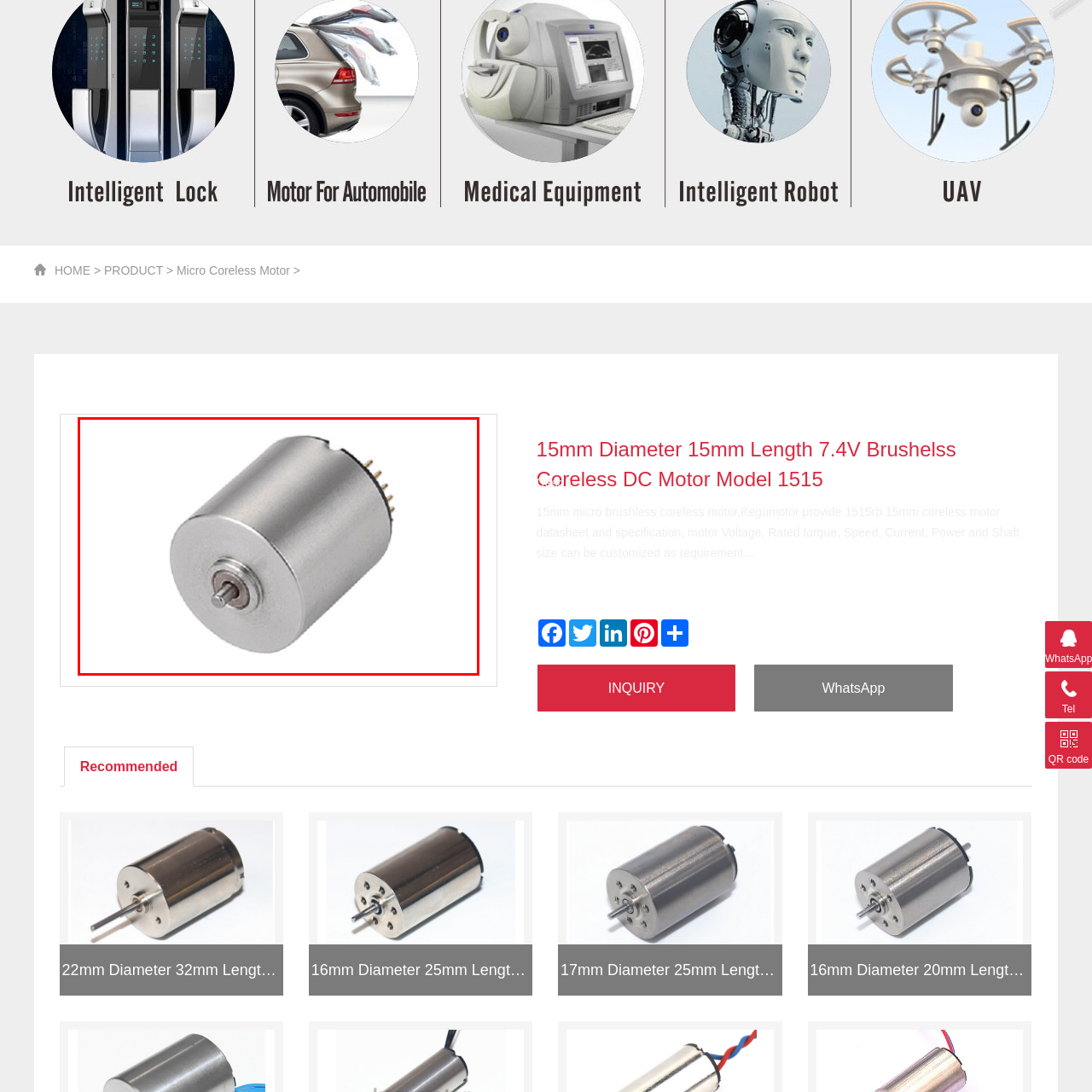Please provide a thorough description of the image inside the red frame.

This image depicts a compact 15mm diameter brushless coreless DC motor, known as the 1515 model. The motor features a sleek, cylindrical metallic body that enhances its aesthetic appeal and durability. It includes a shaft at the front for connection to various applications, while the back is equipped with multiple pins for seamless electrical connections. This type of motor is characterized by its lightweight design and efficiency, making it ideal for use in small devices and robotics. The motor operates on a voltage of 7.4V, and specifications such as torque, speed, and power can be customized according to user requirements. This versatile component is an essential choice for precision engineering and electronics projects.